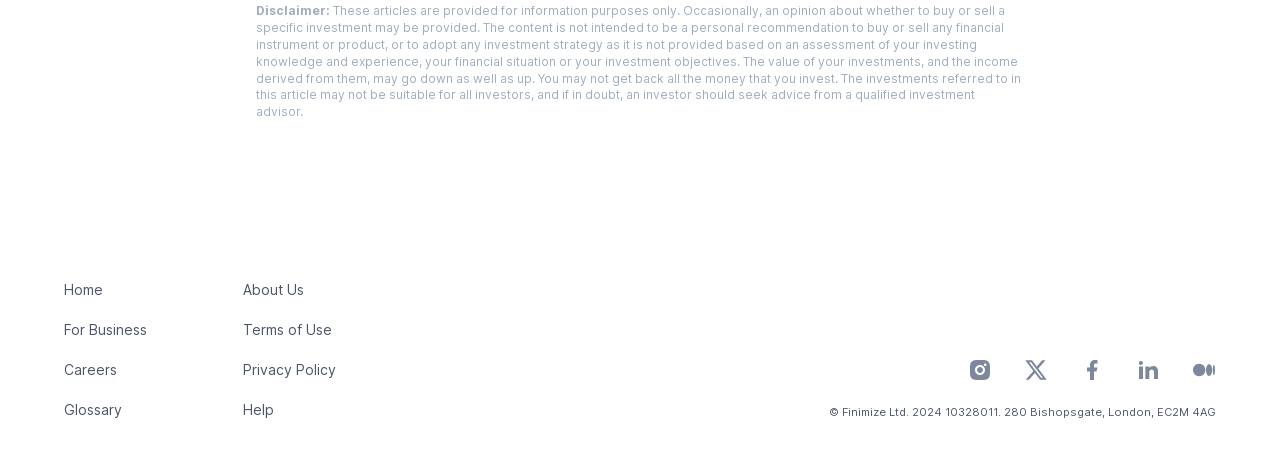Please locate the bounding box coordinates of the element's region that needs to be clicked to follow the instruction: "Go to About Us". The bounding box coordinates should be provided as four float numbers between 0 and 1, i.e., [left, top, right, bottom].

[0.19, 0.611, 0.238, 0.664]